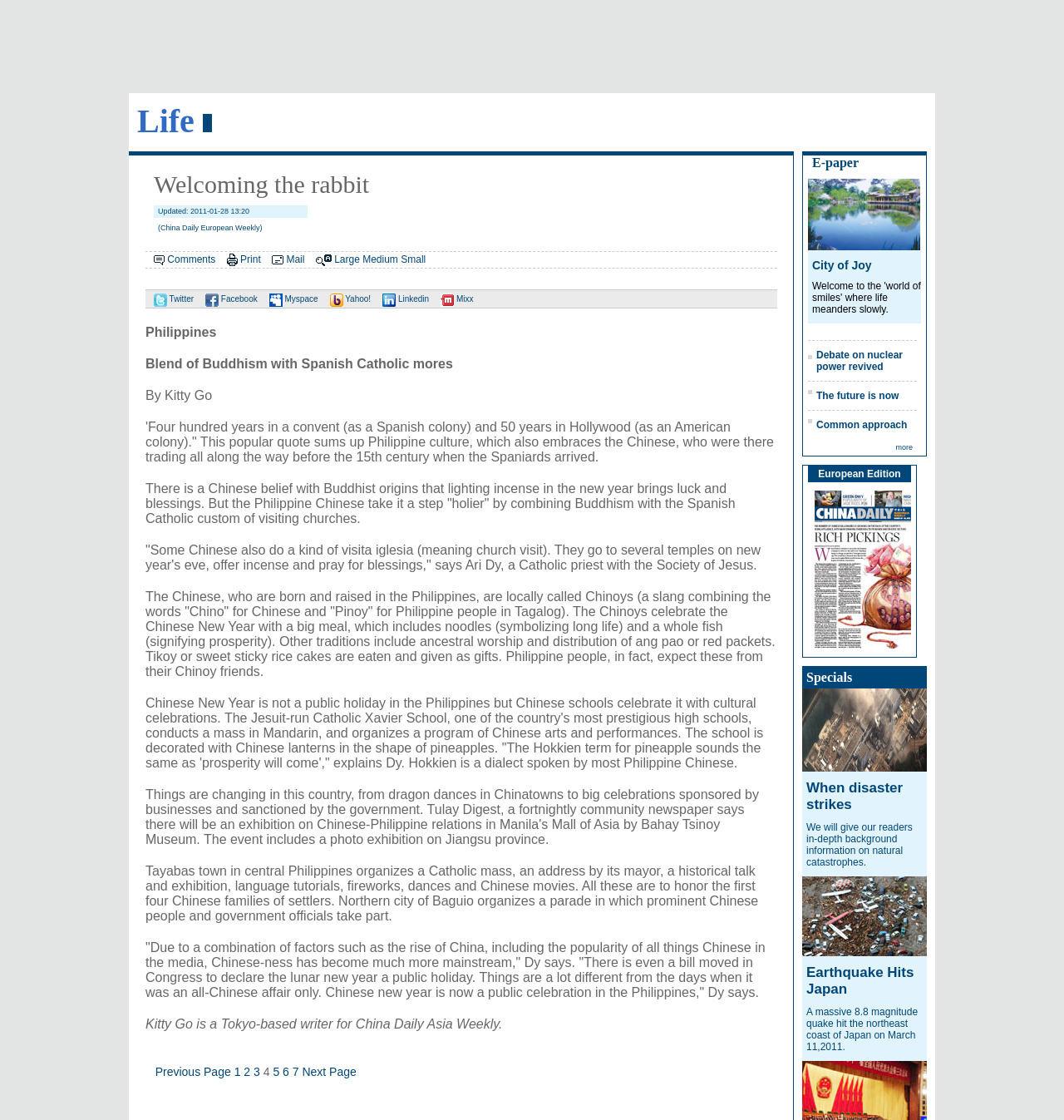Provide a brief response to the question below using one word or phrase:
What is the date of the article update?

2011-01-28 13:20